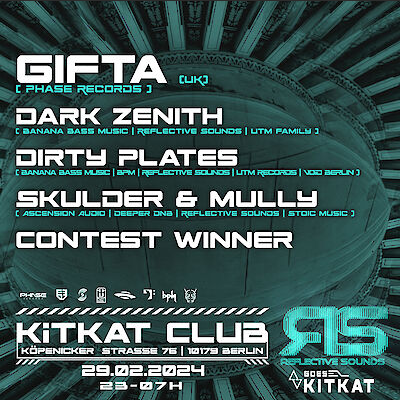Using the details in the image, give a detailed response to the question below:
What is the date of the event?

The date of the event is mentioned in the caption, which specifies that the event will take place on February 29, 2024.